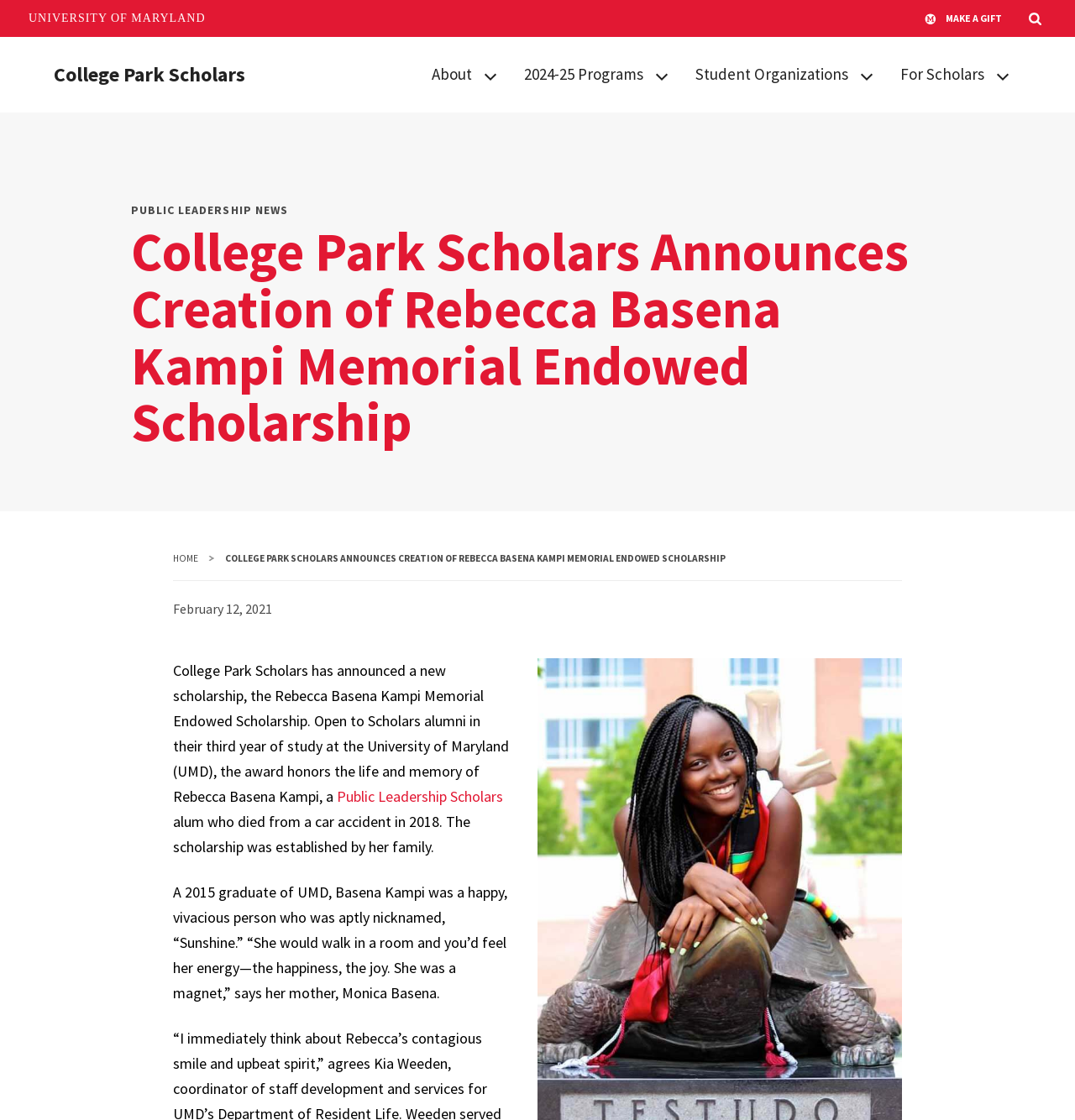Who established the scholarship?
Provide a detailed and extensive answer to the question.

The webpage states that the scholarship was established by Rebecca Basena Kampi's family in her memory.